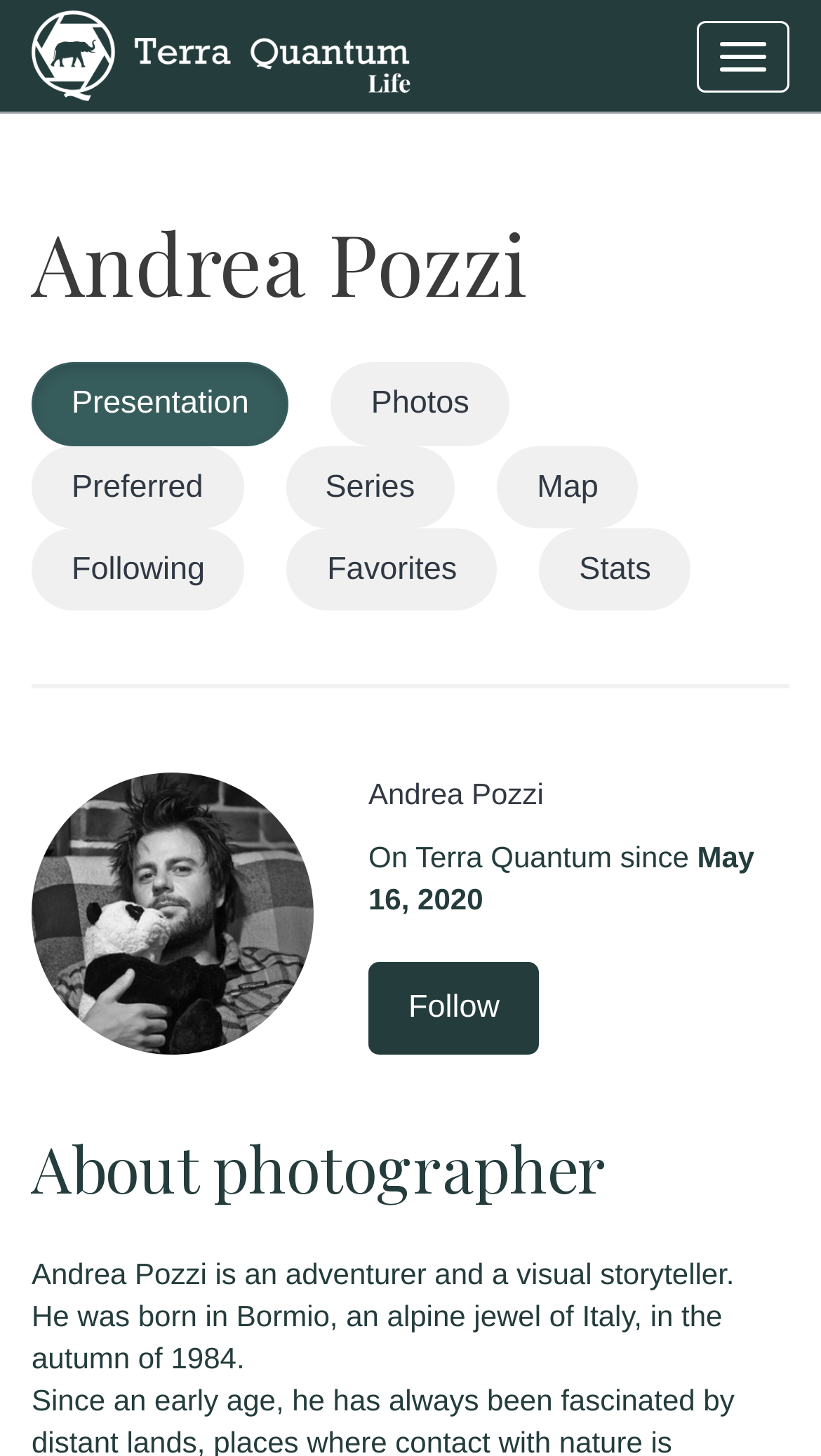Can you provide the bounding box coordinates for the element that should be clicked to implement the instruction: "Click the Toggle navigation button"?

[0.849, 0.014, 0.962, 0.064]